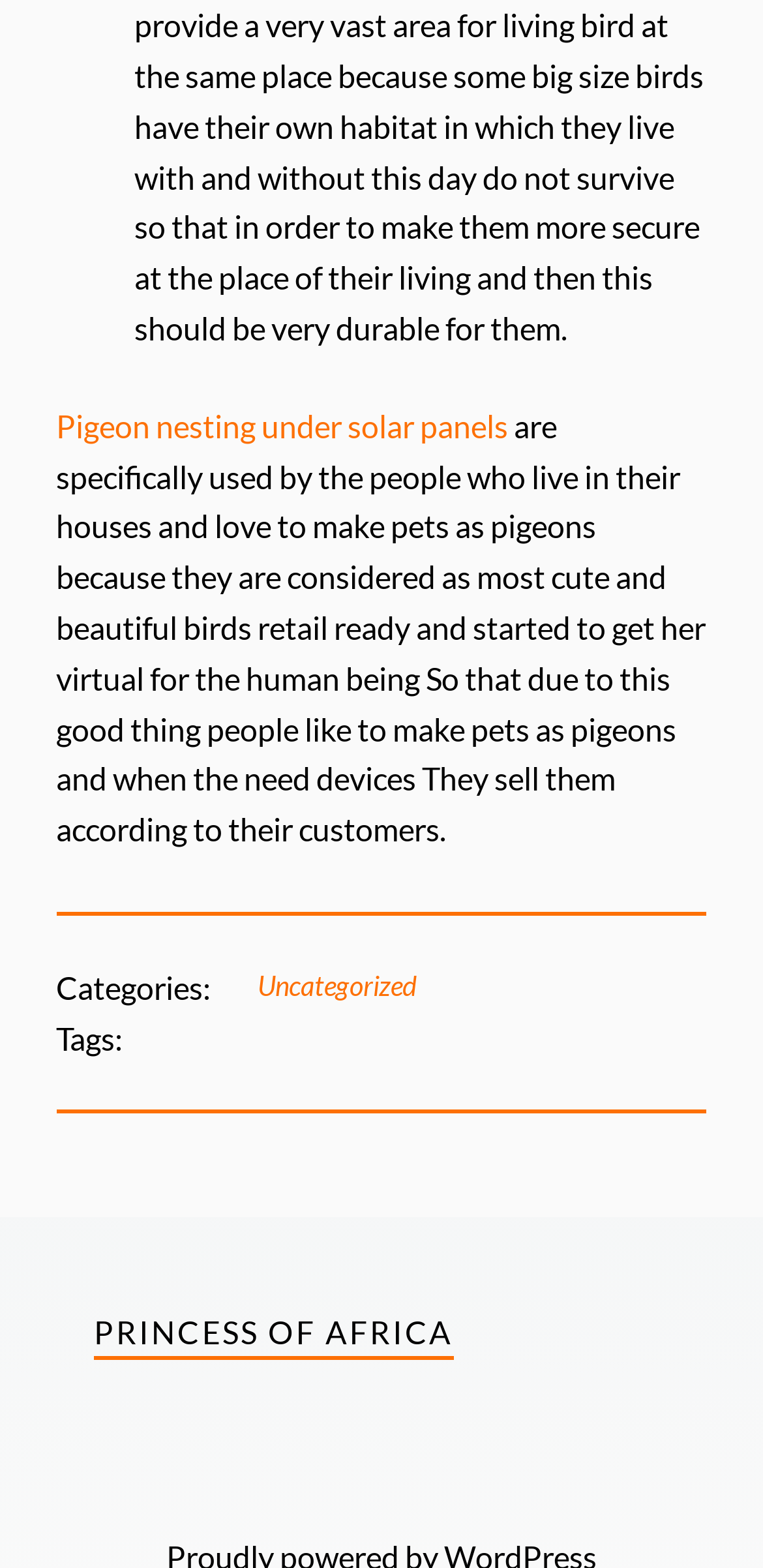Based on the element description: "Uncategorized", identify the UI element and provide its bounding box coordinates. Use four float numbers between 0 and 1, [left, top, right, bottom].

[0.338, 0.618, 0.546, 0.639]